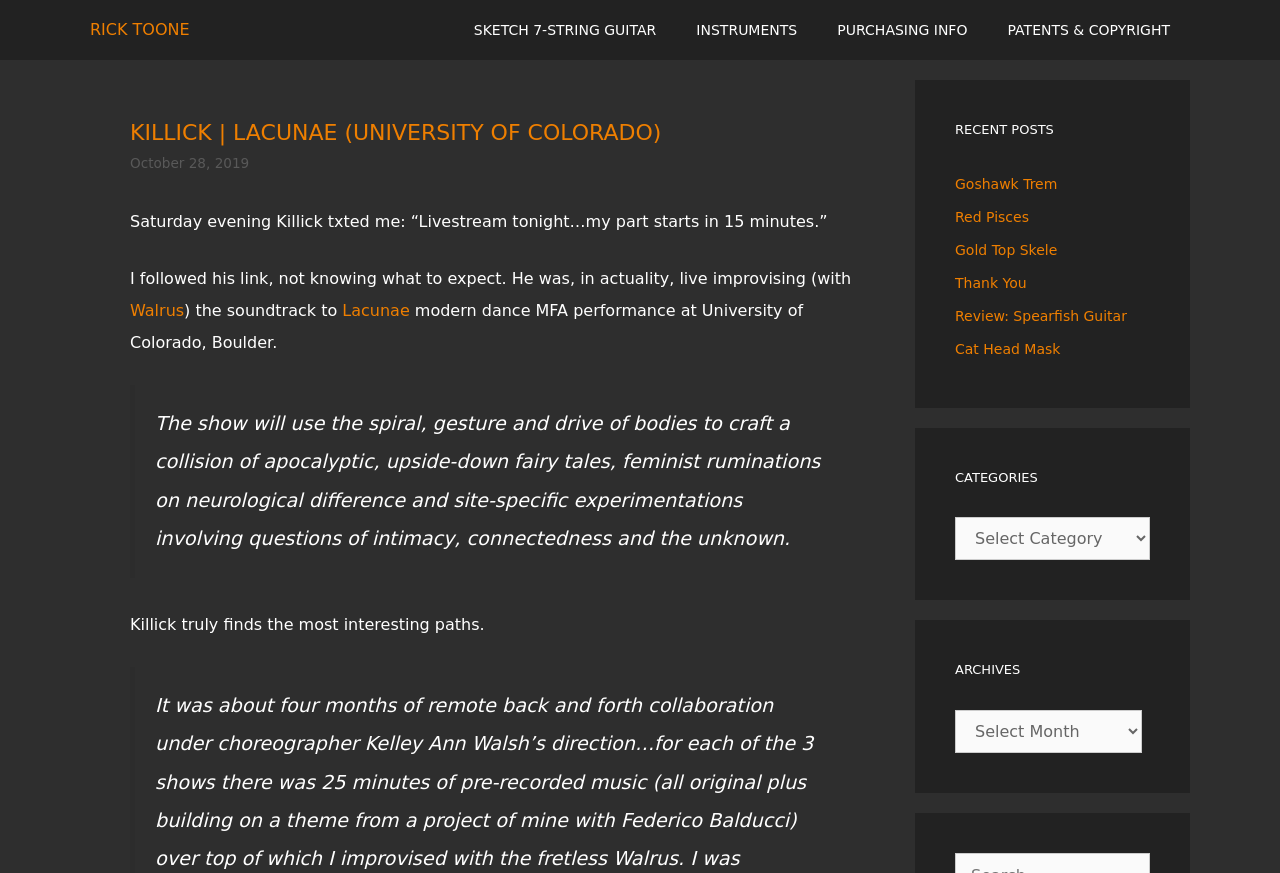Provide a brief response using a word or short phrase to this question:
What is the name of the person mentioned in the webpage?

Rick Toone